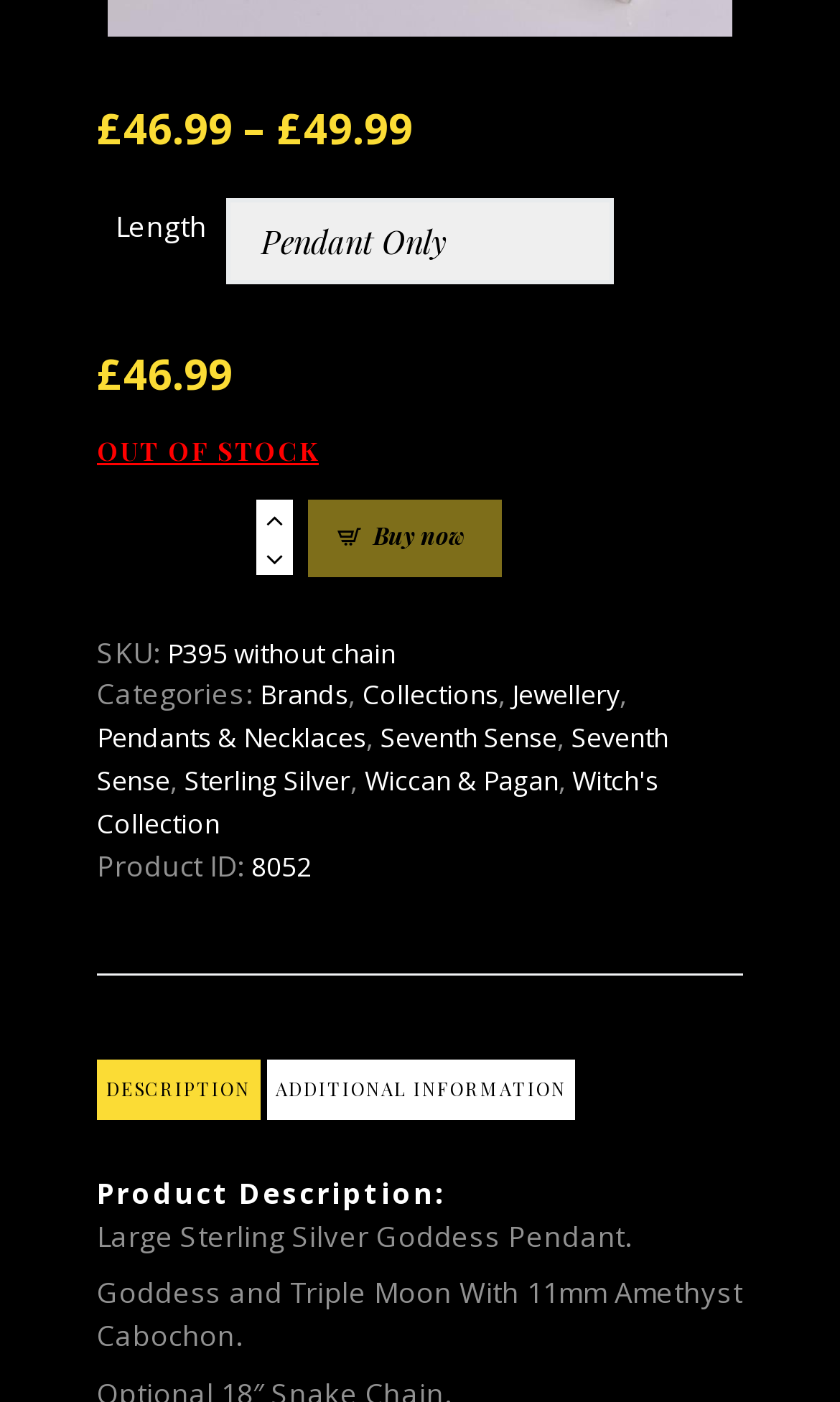Identify the bounding box coordinates of the part that should be clicked to carry out this instruction: "Go to Jewellery category".

[0.61, 0.483, 0.738, 0.509]